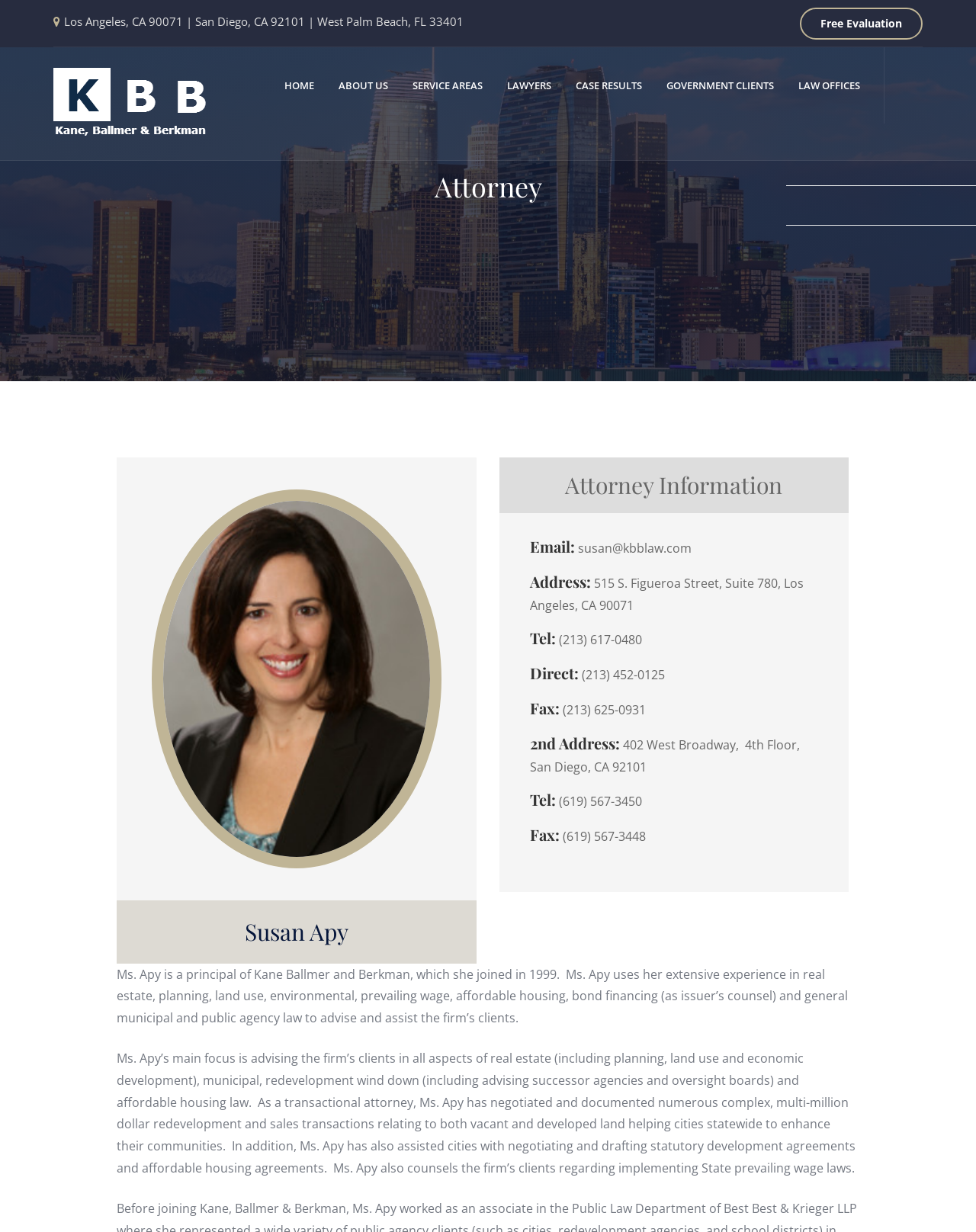Please determine the bounding box coordinates of the clickable area required to carry out the following instruction: "Click on the 'Free Evaluation' link". The coordinates must be four float numbers between 0 and 1, represented as [left, top, right, bottom].

[0.82, 0.006, 0.945, 0.032]